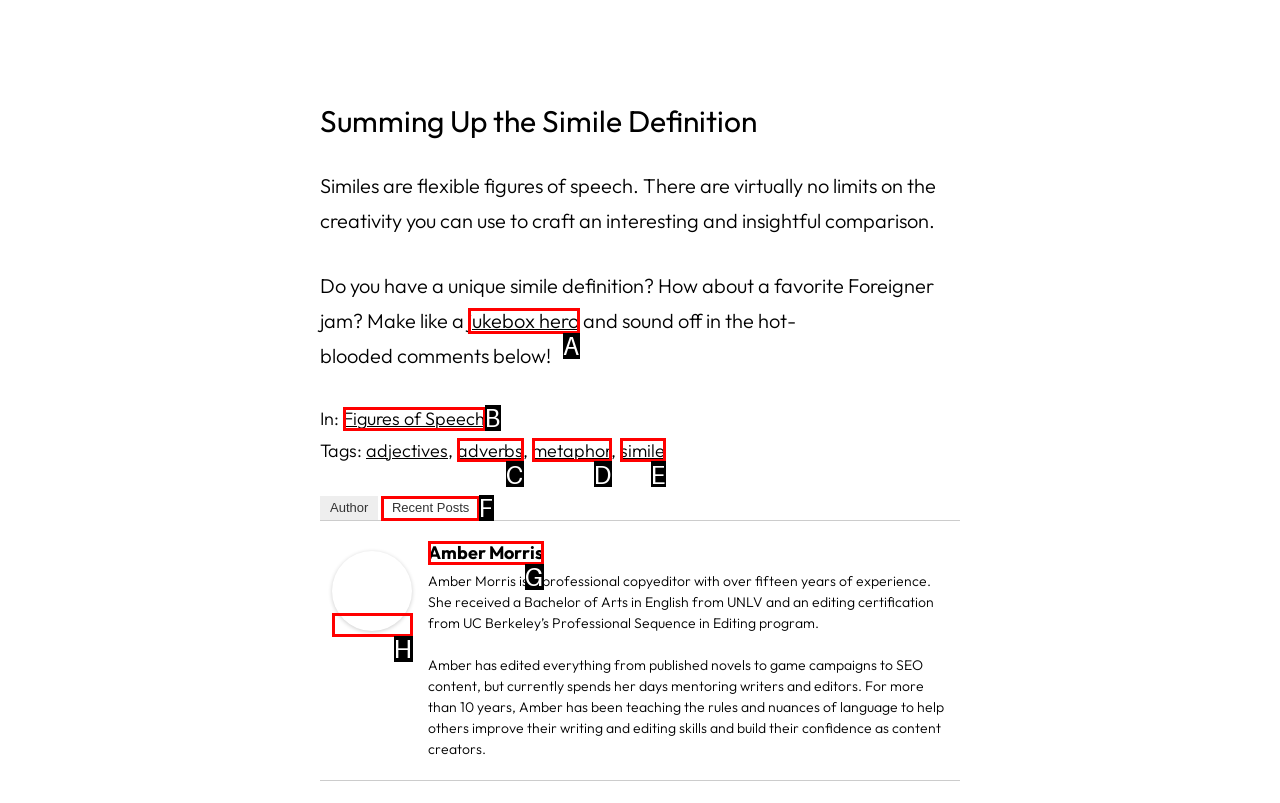Tell me which letter I should select to achieve the following goal: Click on the link to learn about figures of speech
Answer with the corresponding letter from the provided options directly.

B